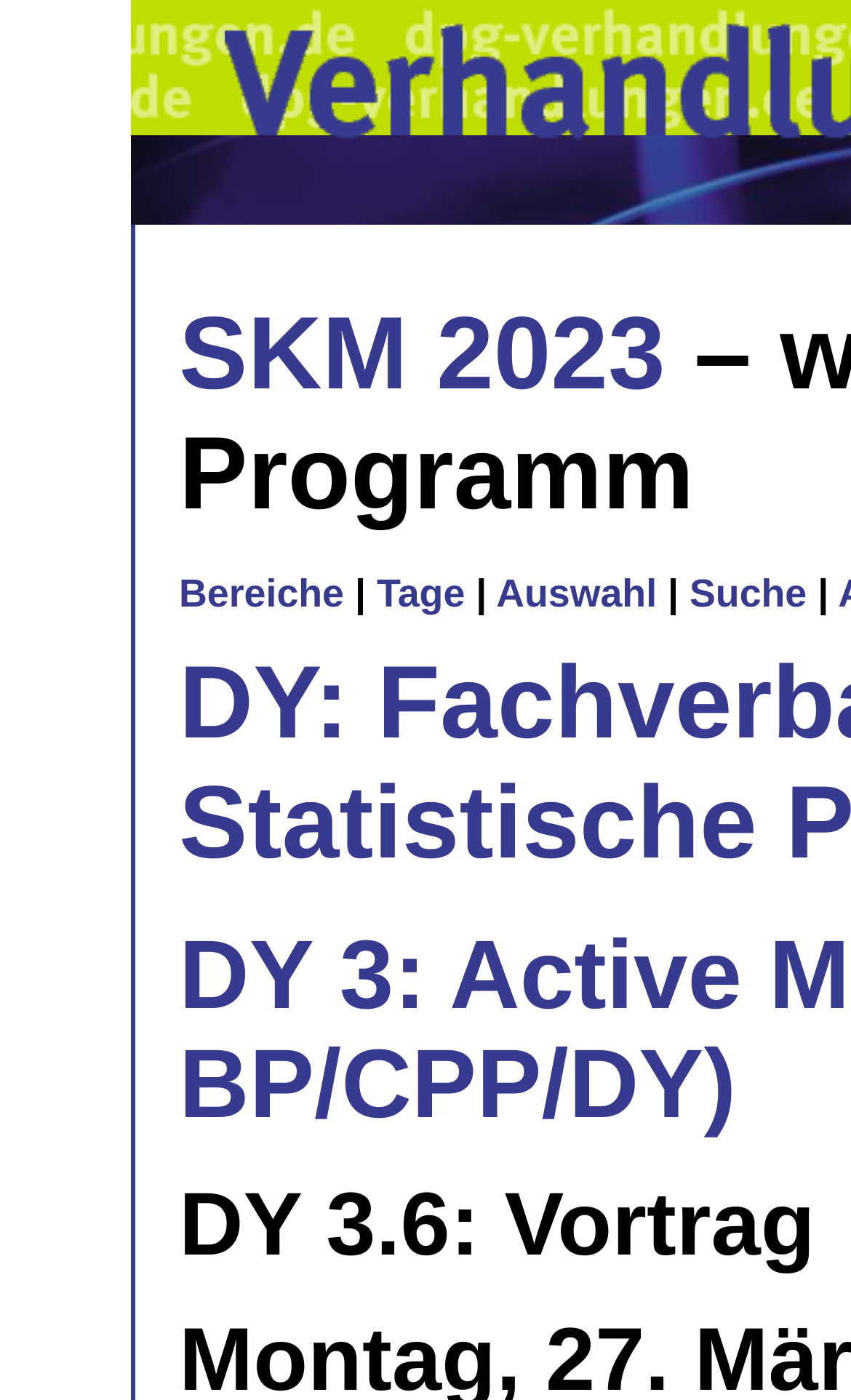Identify the primary heading of the webpage and provide its text.

SKM 2023 – wissenschaftliches Programm